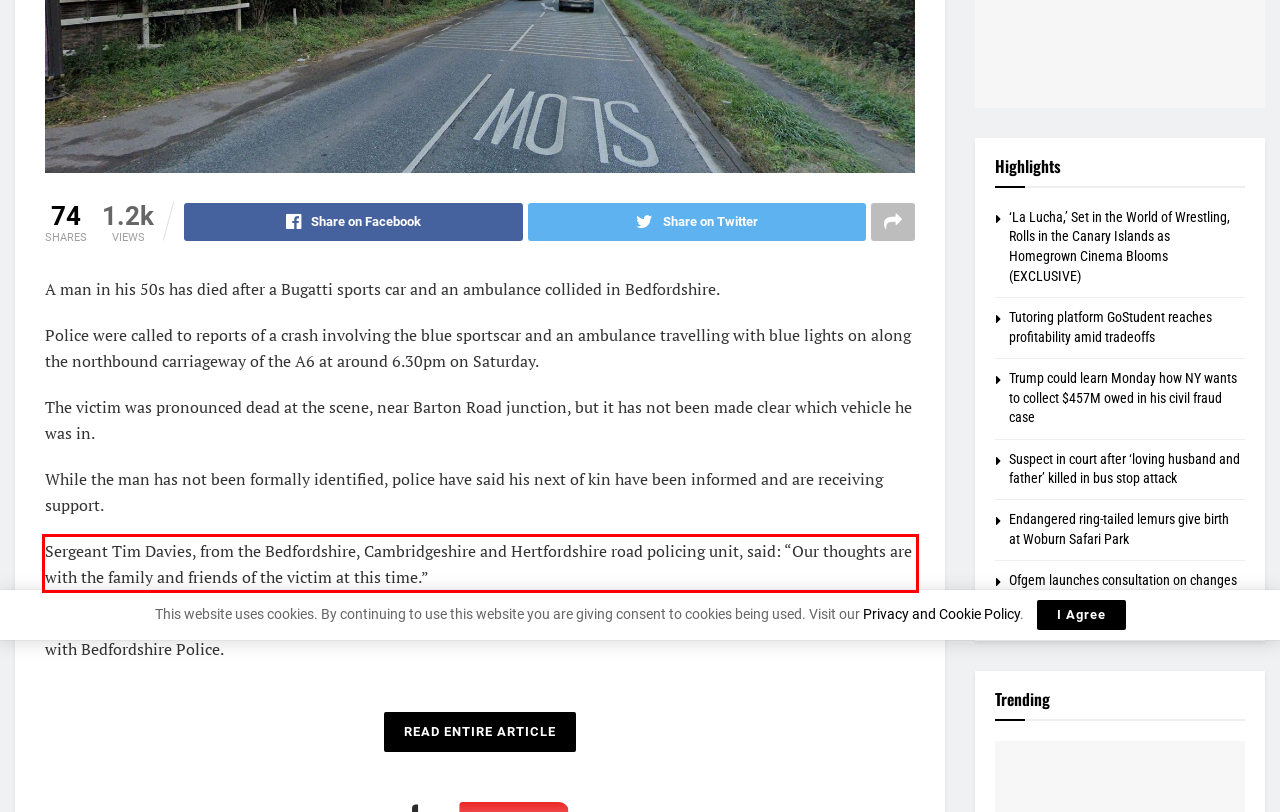Identify and extract the text within the red rectangle in the screenshot of the webpage.

Sergeant Tim Davies, from the Bedfordshire, Cambridgeshire and Hertfordshire road policing unit, said: “Our thoughts are with the family and friends of the victim at this time.”